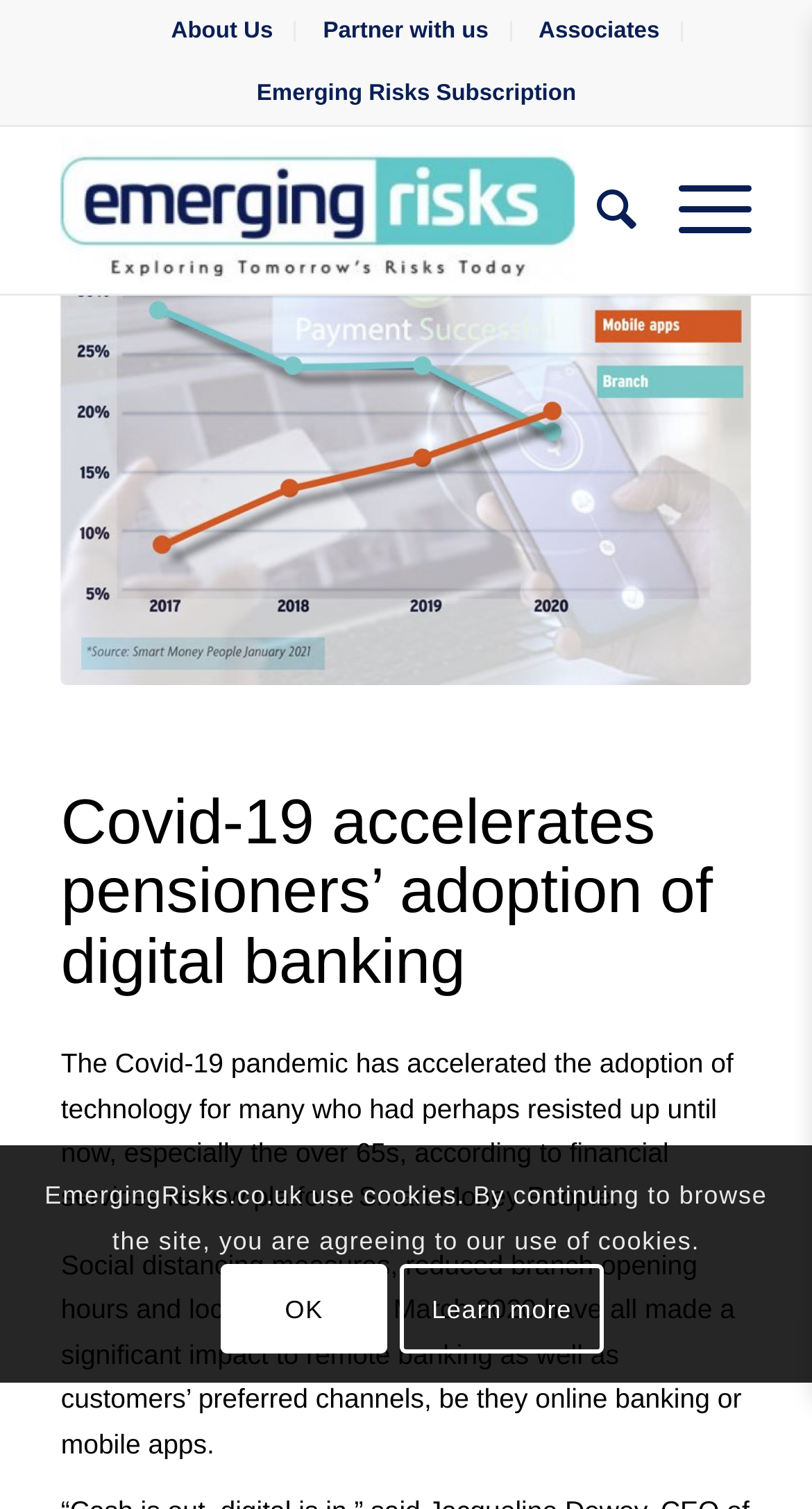Calculate the bounding box coordinates for the UI element based on the following description: "Associates". Ensure the coordinates are four float numbers between 0 and 1, i.e., [left, top, right, bottom].

[0.663, 0.003, 0.812, 0.039]